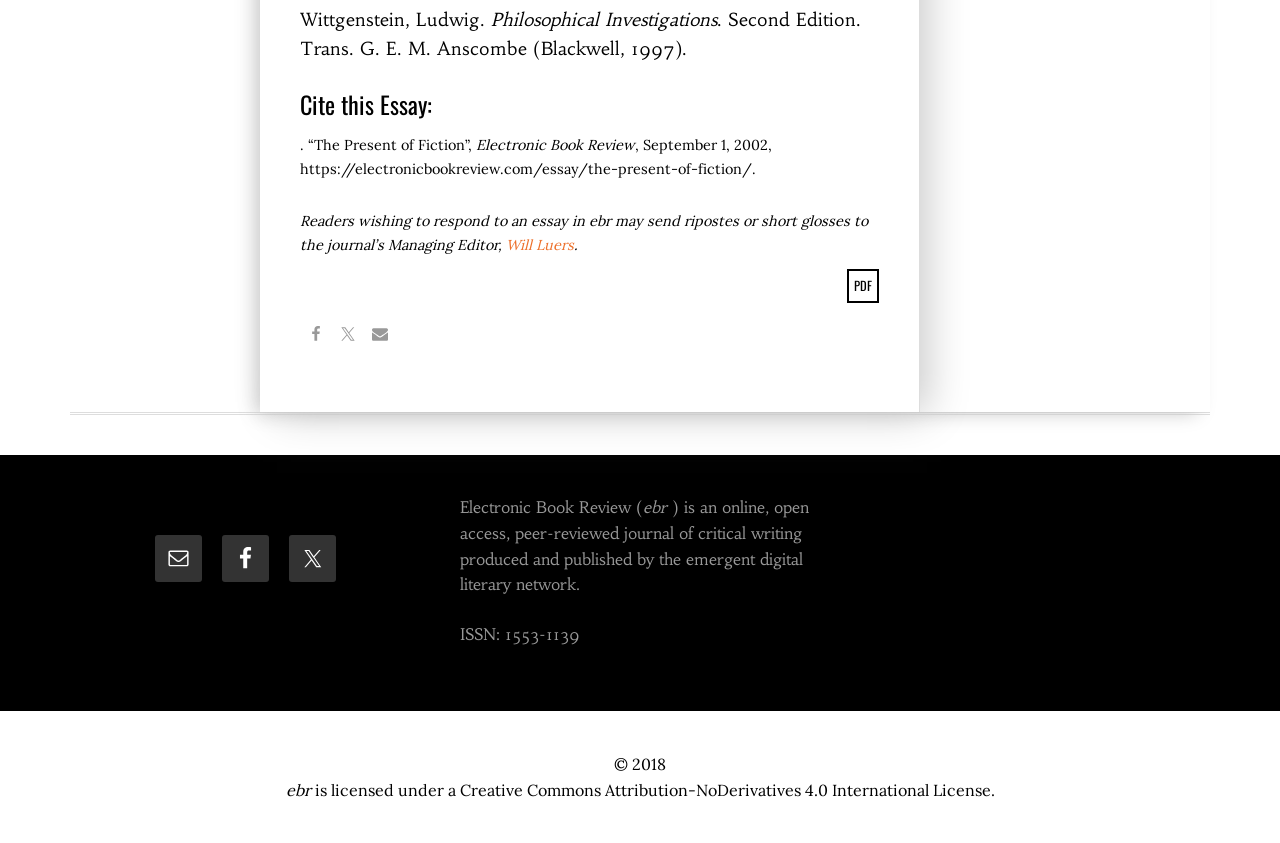Please identify the coordinates of the bounding box that should be clicked to fulfill this instruction: "Share on Facebook".

[0.234, 0.38, 0.259, 0.418]